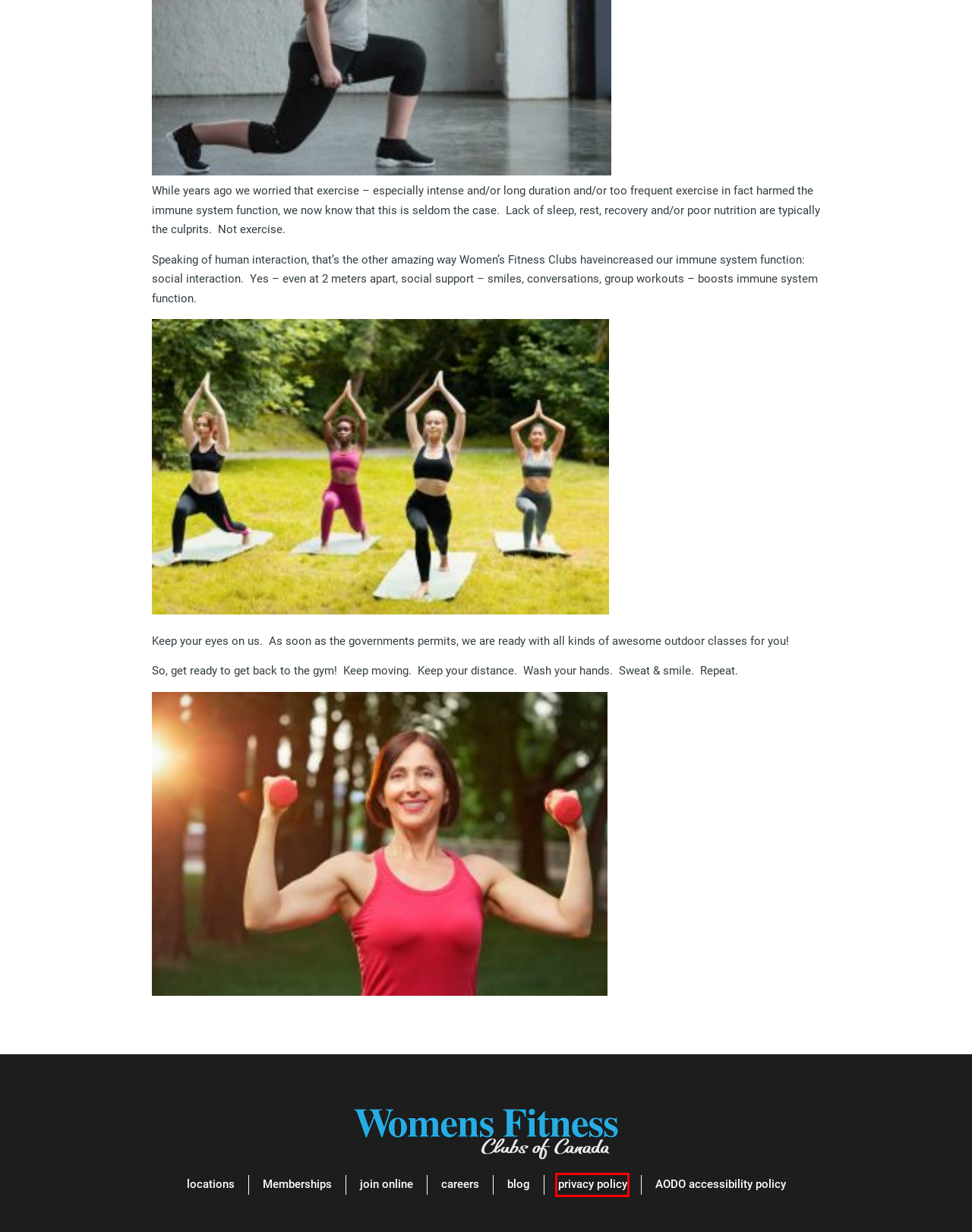Look at the given screenshot of a webpage with a red rectangle bounding box around a UI element. Pick the description that best matches the new webpage after clicking the element highlighted. The descriptions are:
A. Careers - Womens Fitness Clubs
B. Blog - Womens Fitness Clubs
C. WFCC Connect APP - Womens Fitness Clubs
D. Privacy Policy - Womens Fitness Clubs
E. Win a Free Membership - Womens Fitness Clubs
F. Locations - Womens Fitness Clubs
G. About Us - Womens Fitness Clubs
H. Membership - Womens Fitness Clubs

D